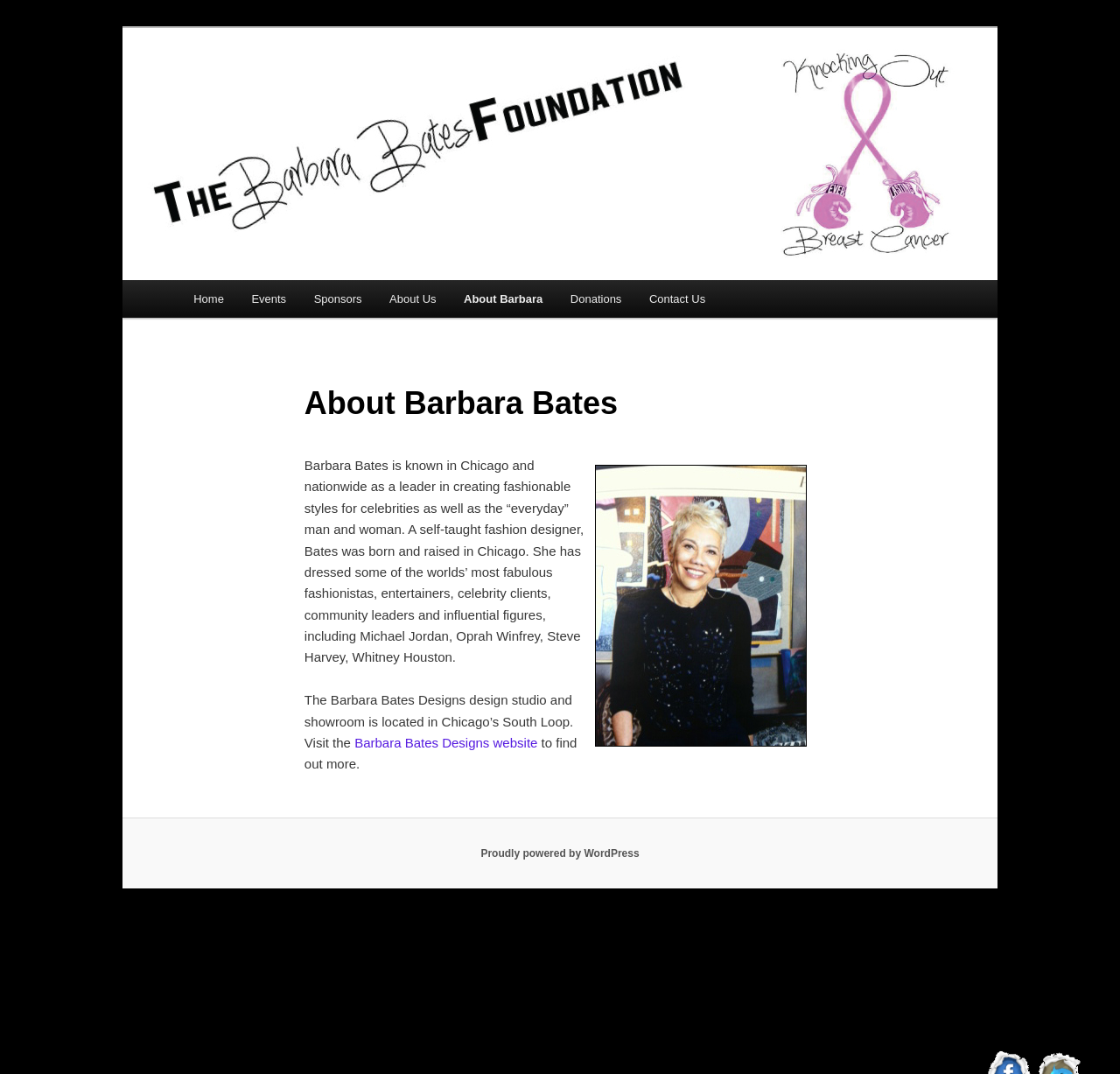What is the platform that powers this website?
Examine the image closely and answer the question with as much detail as possible.

I found the answer by looking at the footer section of the webpage, which mentions that the website is 'Proudly powered by WordPress'.